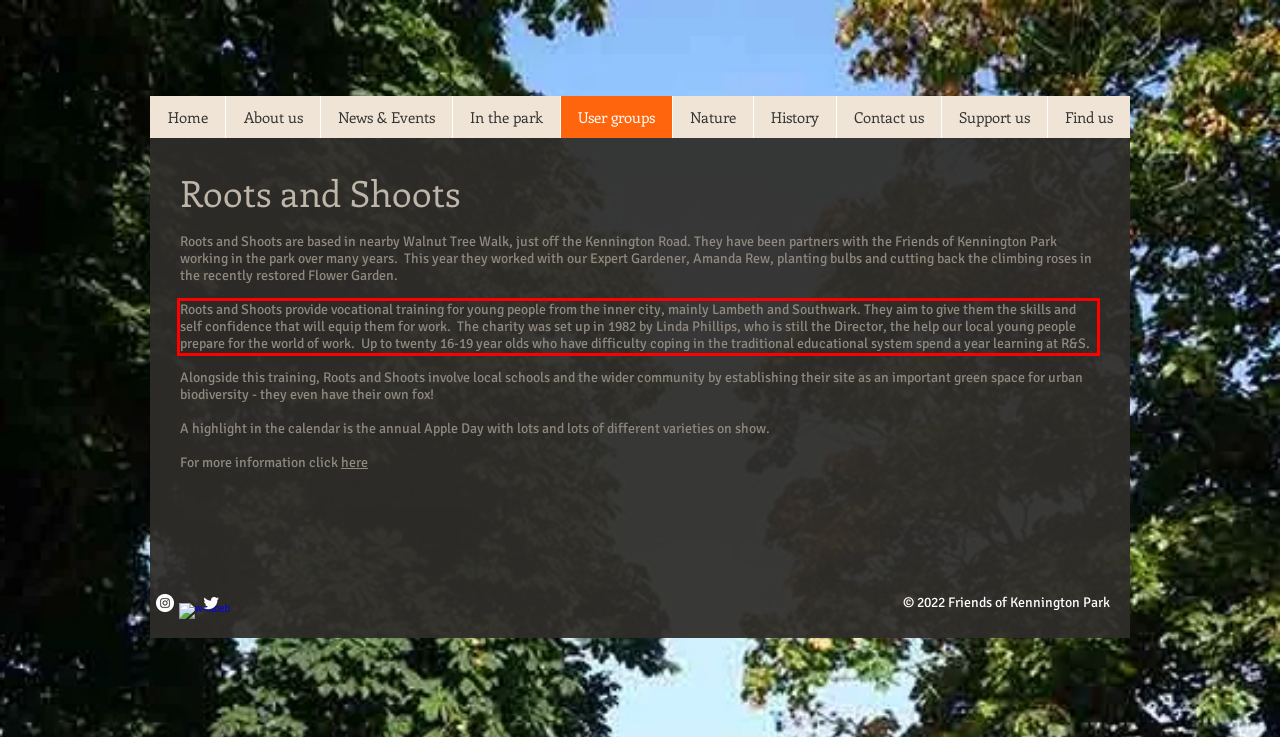Given the screenshot of a webpage, identify the red rectangle bounding box and recognize the text content inside it, generating the extracted text.

Roots and Shoots provide vocational training for young people from the inner city, mainly Lambeth and Southwark. They aim to give them the skills and self confidence that will equip them for work. The charity was set up in 1982 by Linda Phillips, who is still the Director, the help our local young people prepare for the world of work. Up to twenty 16-19 year olds who have difficulty coping in the traditional educational system spend a year learning at R&S.